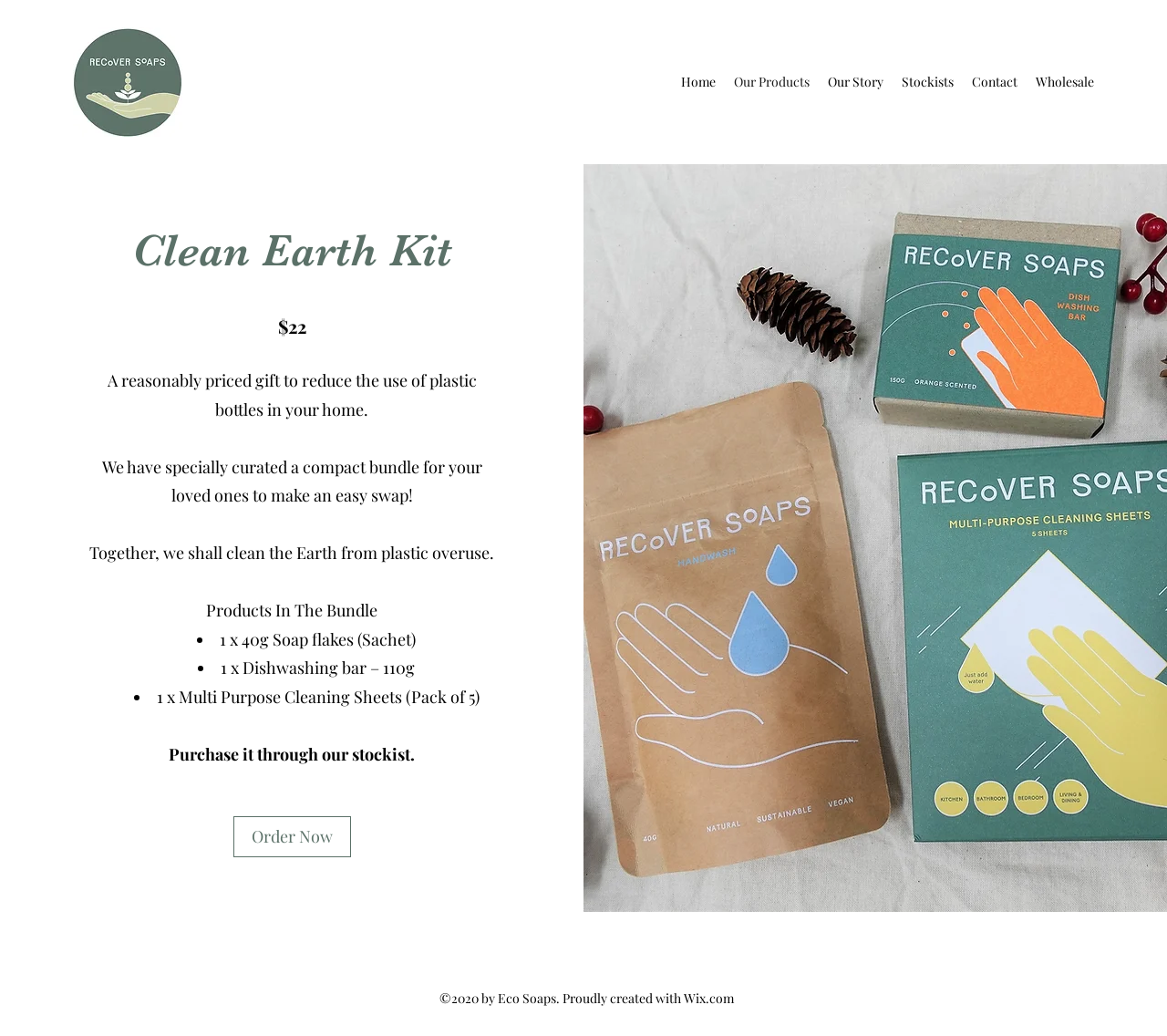What is the purpose of the Clean Earth Kit?
Answer the question based on the image using a single word or a brief phrase.

To reduce plastic overuse